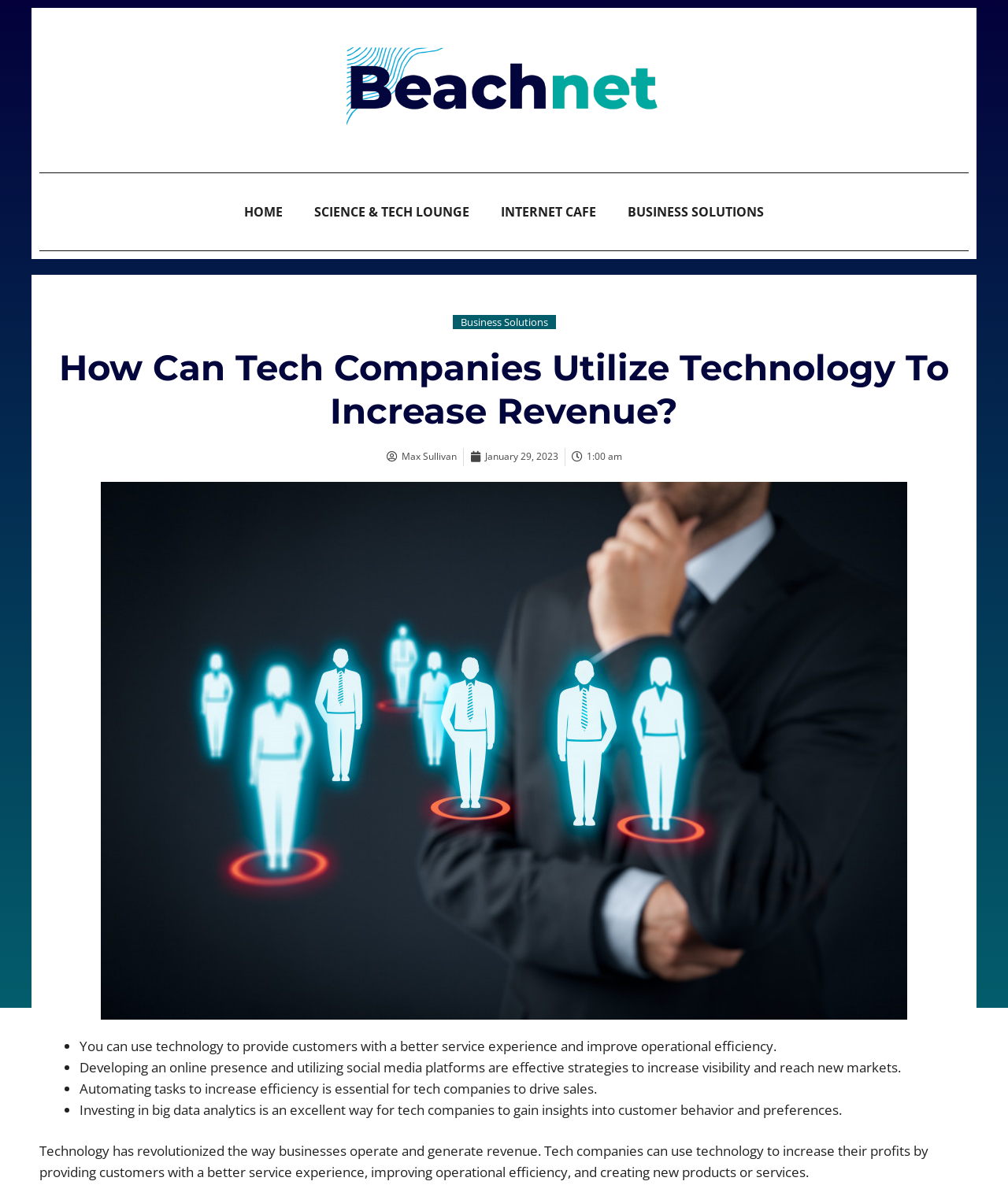Provide a thorough description of this webpage.

This webpage is about technology for increased profits in tech companies. At the top left, there is a logo of Beachnet, which is a clickable link. Next to the logo, there are four navigation links: HOME, SCIENCE & TECH LOUNGE, INTERNET CAFE, and BUSINESS SOLUTIONS. The BUSINESS SOLUTIONS link has a sub-link with the same name.

Below the navigation links, there is a heading that asks how tech companies can utilize technology to increase revenue. Underneath the heading, there is a byline with the author's name, Max Sullivan, and the date of publication, January 29, 2023, along with a timestamp of 1:00 am.

On the right side of the byline, there is a large image related to business, which takes up most of the page's width. Below the image, there is a list of four bullet points that describe ways tech companies can increase their profits. The points include providing customers with a better service experience, developing an online presence, automating tasks to increase efficiency, and investing in big data analytics.

At the very bottom of the page, there is a paragraph that summarizes the importance of technology in increasing profits for tech companies. It mentions that technology has revolutionized the way businesses operate and generate revenue, and that tech companies can use technology to increase their profits in various ways.